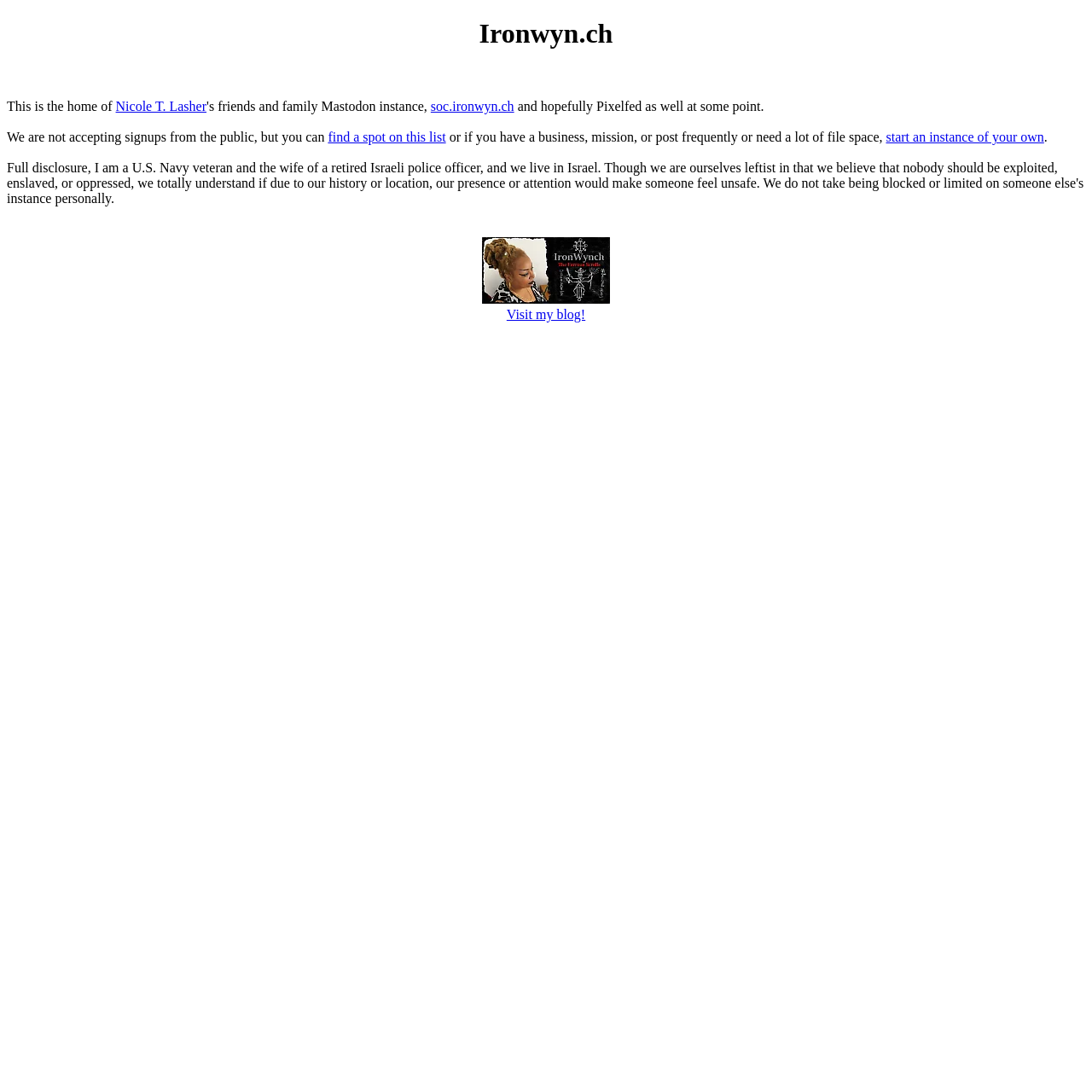What is the name of the logo on the website?
Using the image, elaborate on the answer with as much detail as possible.

The answer can be found by looking at the image with the link 'IronWynch Logo', which is located on the webpage.